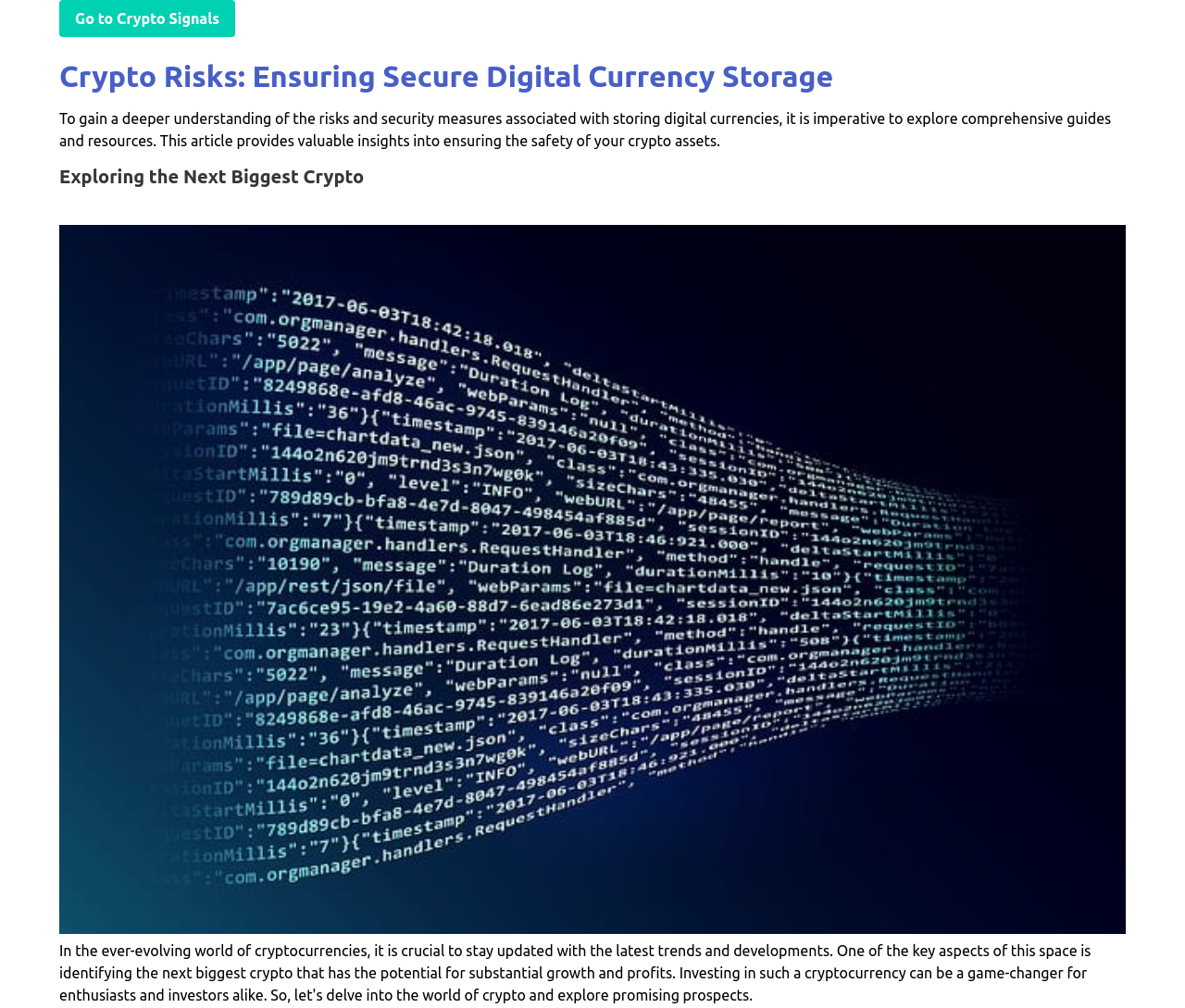Using the description: "aria-label="Advertisement" name="aswift_1" title="Advertisement"", identify the bounding box of the corresponding UI element in the screenshot.

None